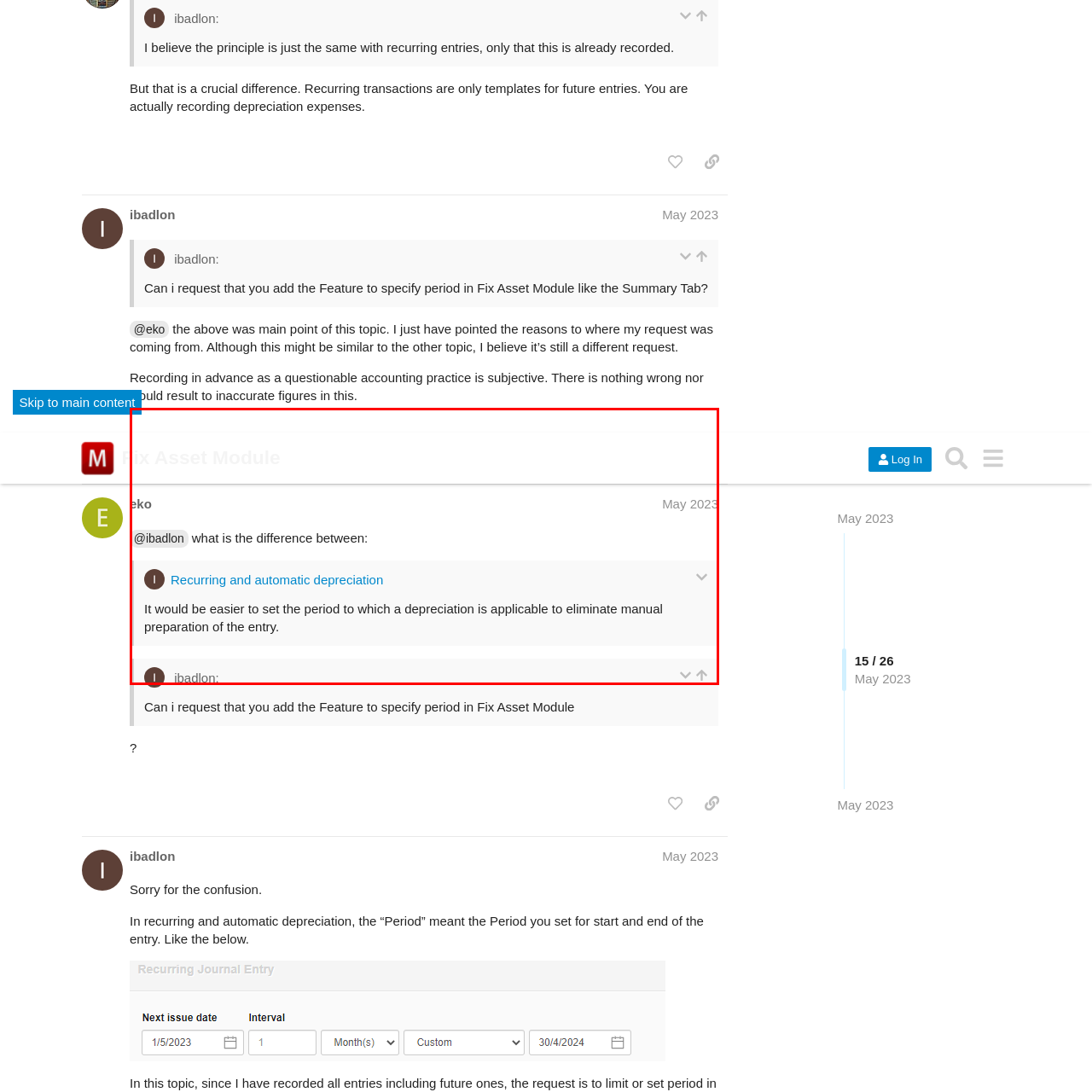What is the purpose of establishing the applicable period for depreciation?
Look closely at the image inside the red bounding box and answer the question with as much detail as possible.

The purpose is determined by analyzing the response provided by the user '@ibadlon', which explains that establishing the applicable period for depreciation would reduce the need for manual entry preparation, making the process more efficient.